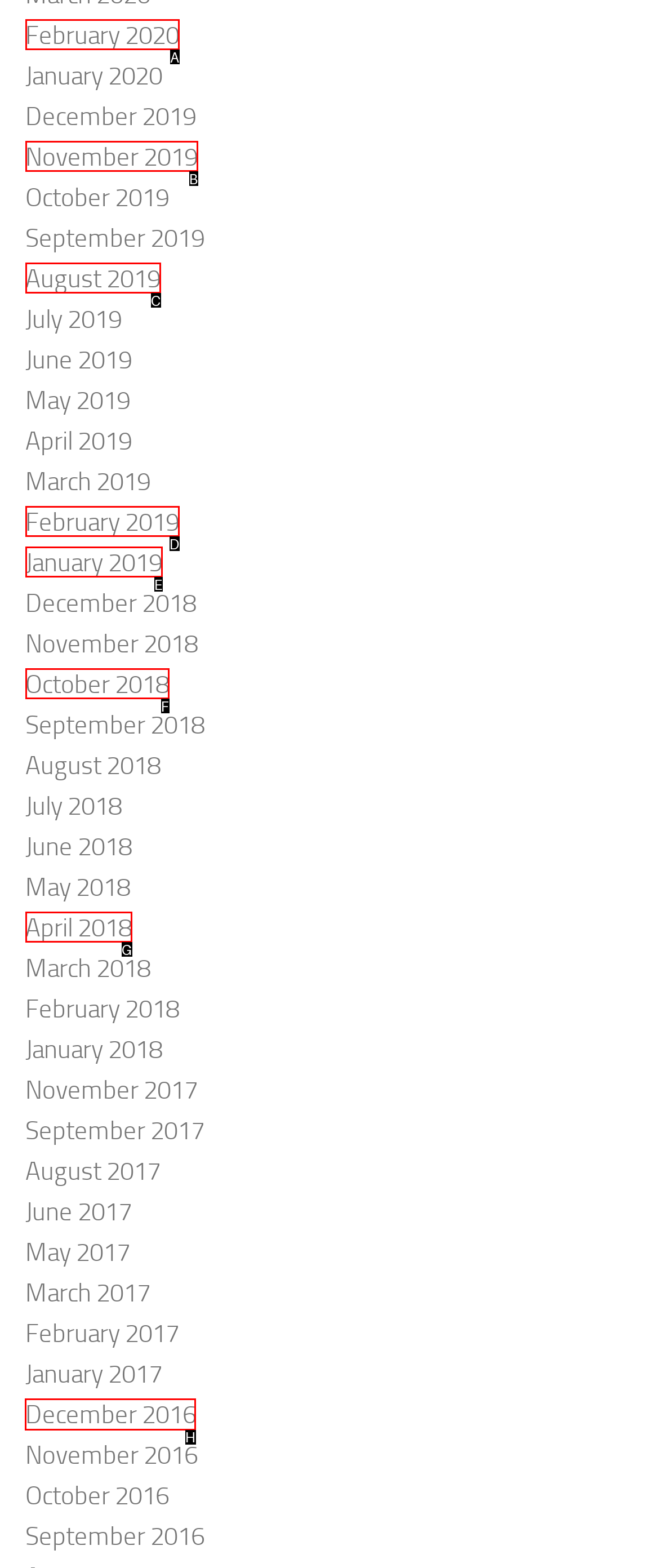Select the proper UI element to click in order to perform the following task: View December 2016. Indicate your choice with the letter of the appropriate option.

H